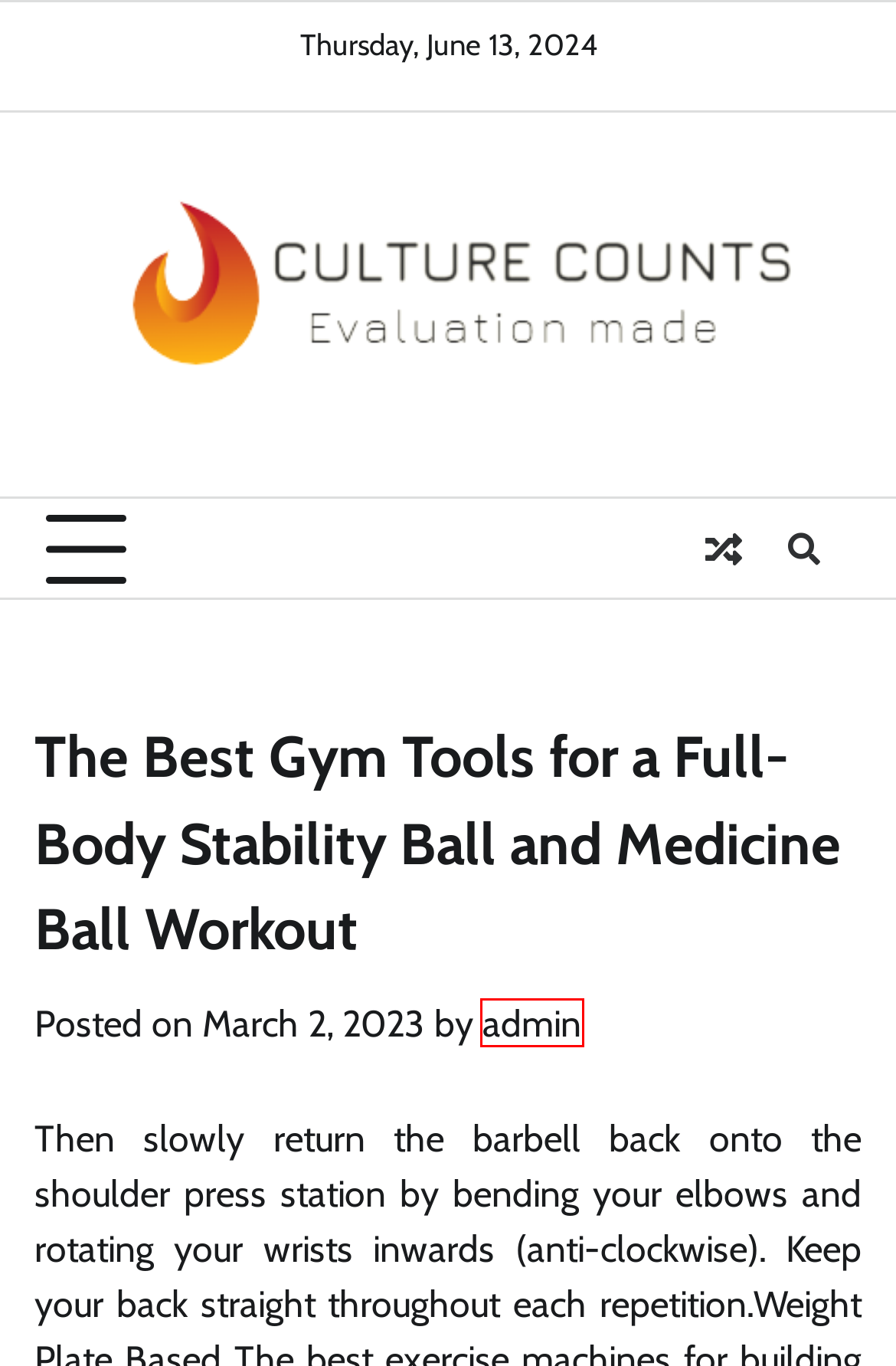Look at the screenshot of a webpage with a red bounding box and select the webpage description that best corresponds to the new page after clicking the element in the red box. Here are the options:
A. Games – Culture Counts
B. admin – Culture Counts
C. Technology – Culture Counts
D. Small Business Coupon Marketing: Tips for Success – Culture Counts
E. Top-Ranked 320 Kbps YouTube to MP3 Converter for Mac – Culture Counts
F. Empowering Independence: Quality Home Care in Albuquerque – Culture Counts
G. Culture Counts – Evaluation made
H. Demystifying Dummy Tickets A Must-Have for Travelers – Culture Counts

B